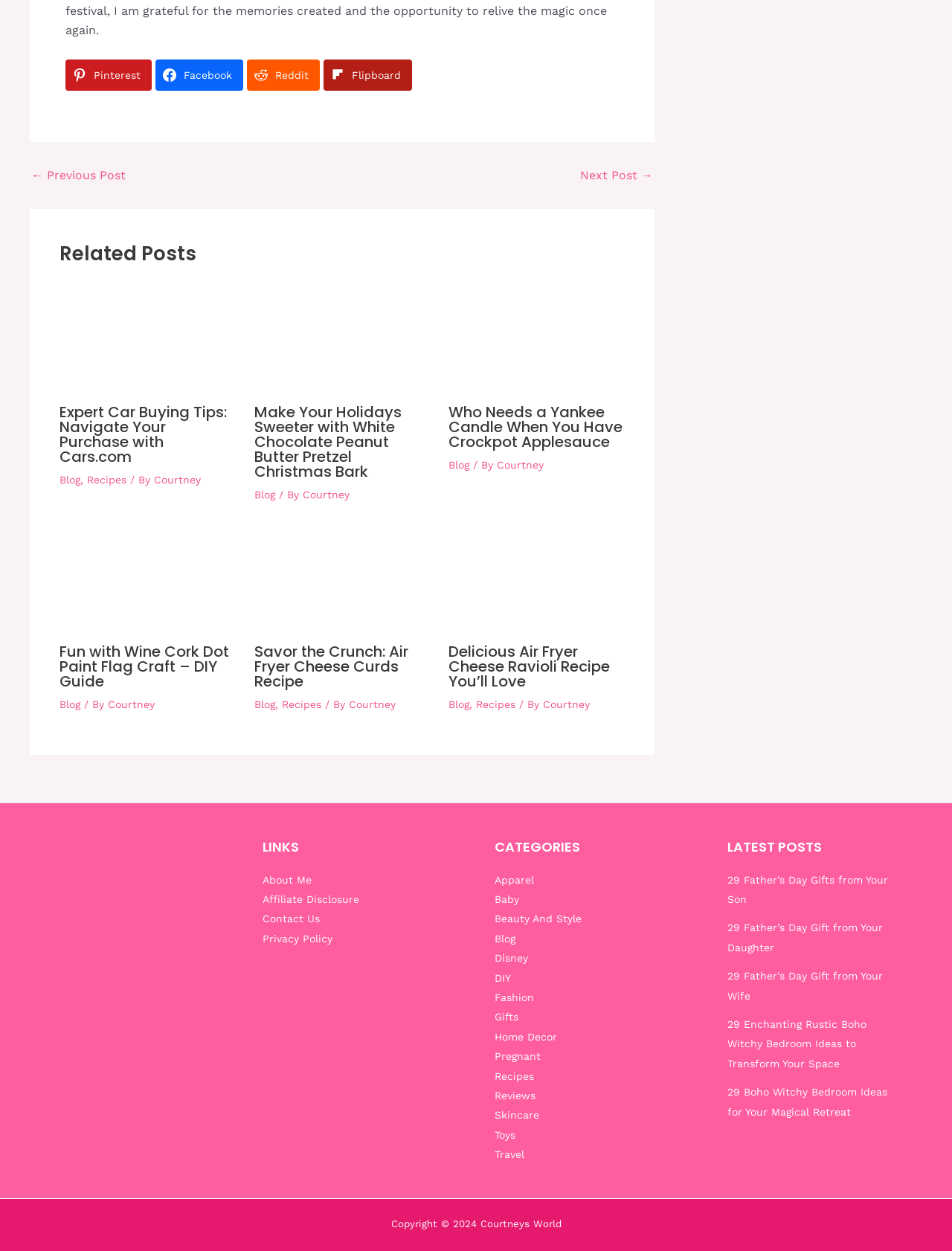Identify the bounding box coordinates of the region I need to click to complete this instruction: "Go to the next post".

[0.609, 0.135, 0.686, 0.145]